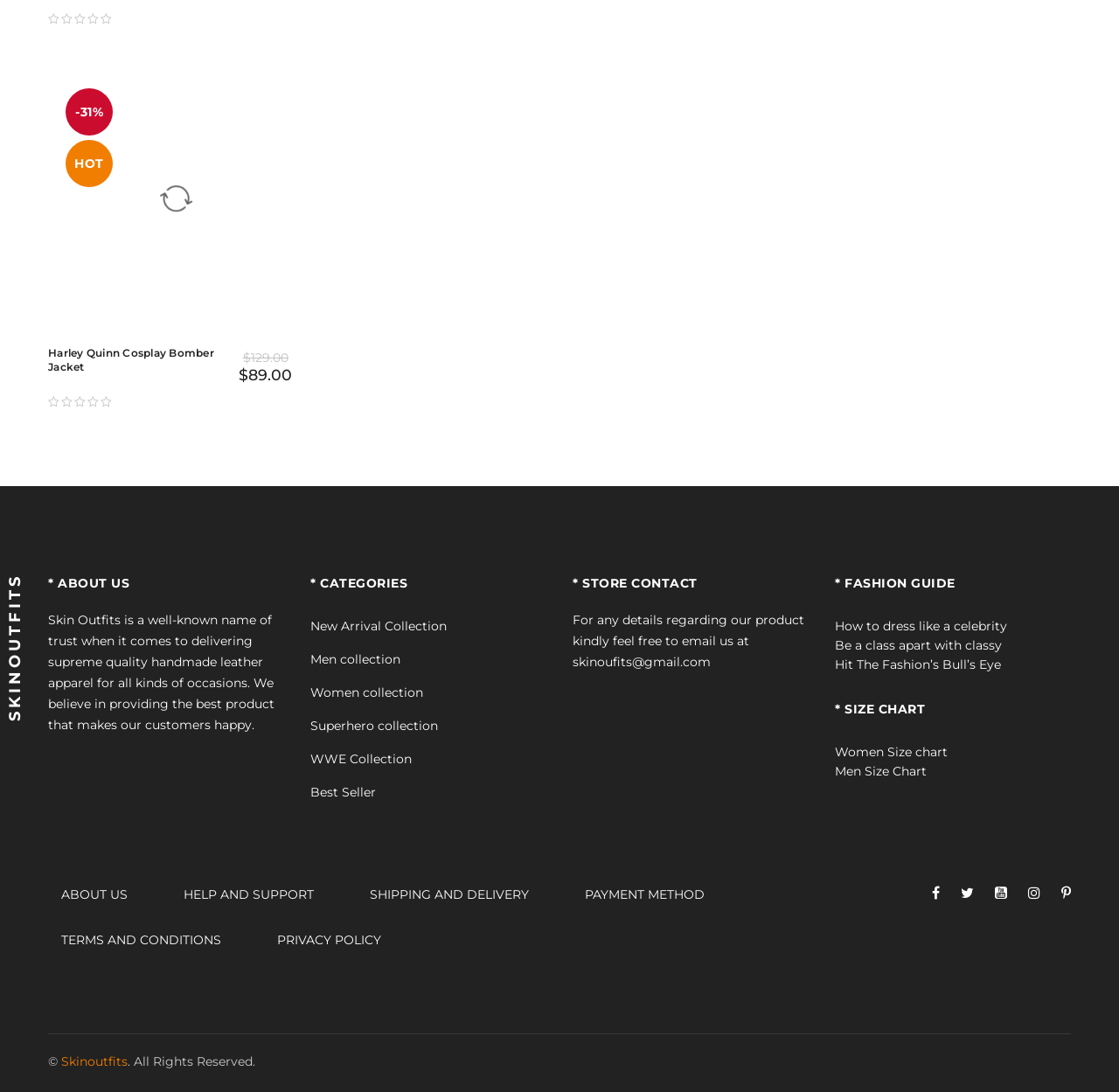What type of content is available in the 'FASHION GUIDE' section?
Answer the question based on the image using a single word or a brief phrase.

Fashion tips